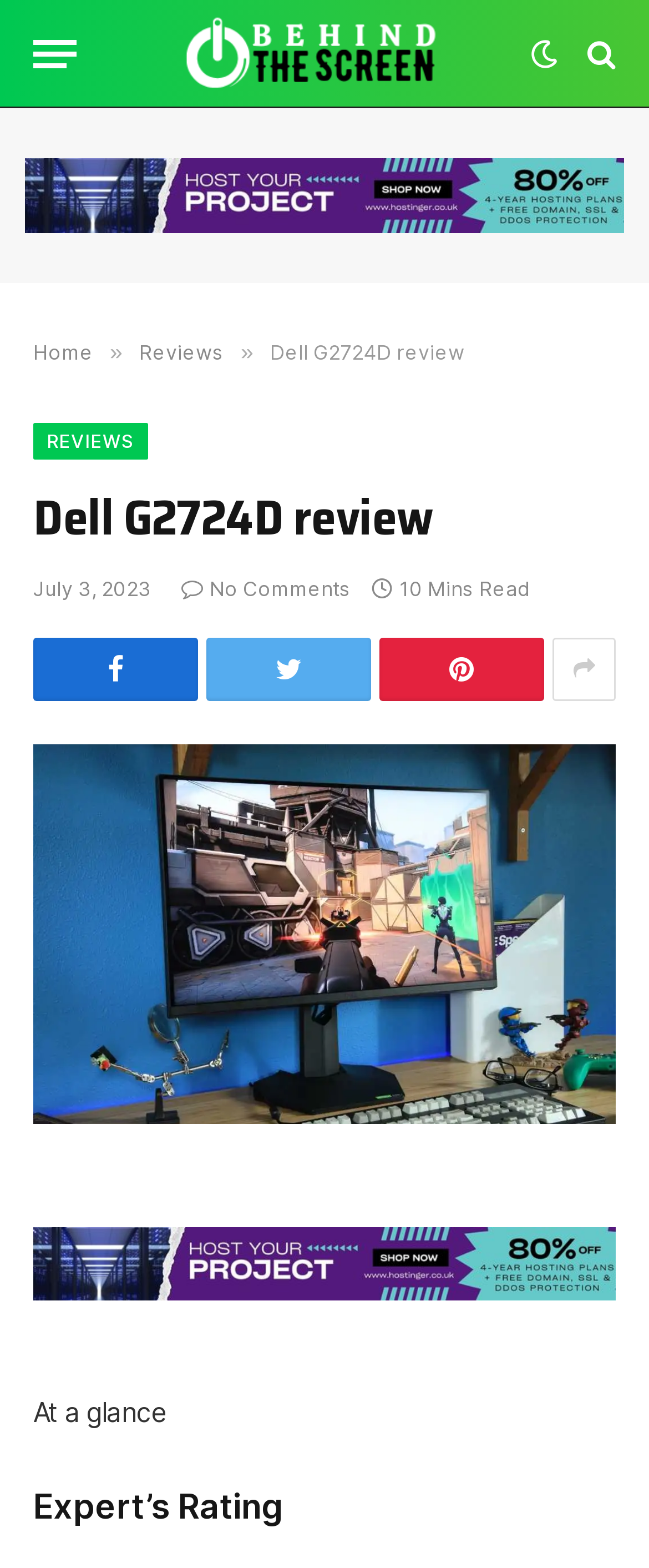Show the bounding box coordinates of the element that should be clicked to complete the task: "Read the reviews".

[0.214, 0.216, 0.345, 0.232]